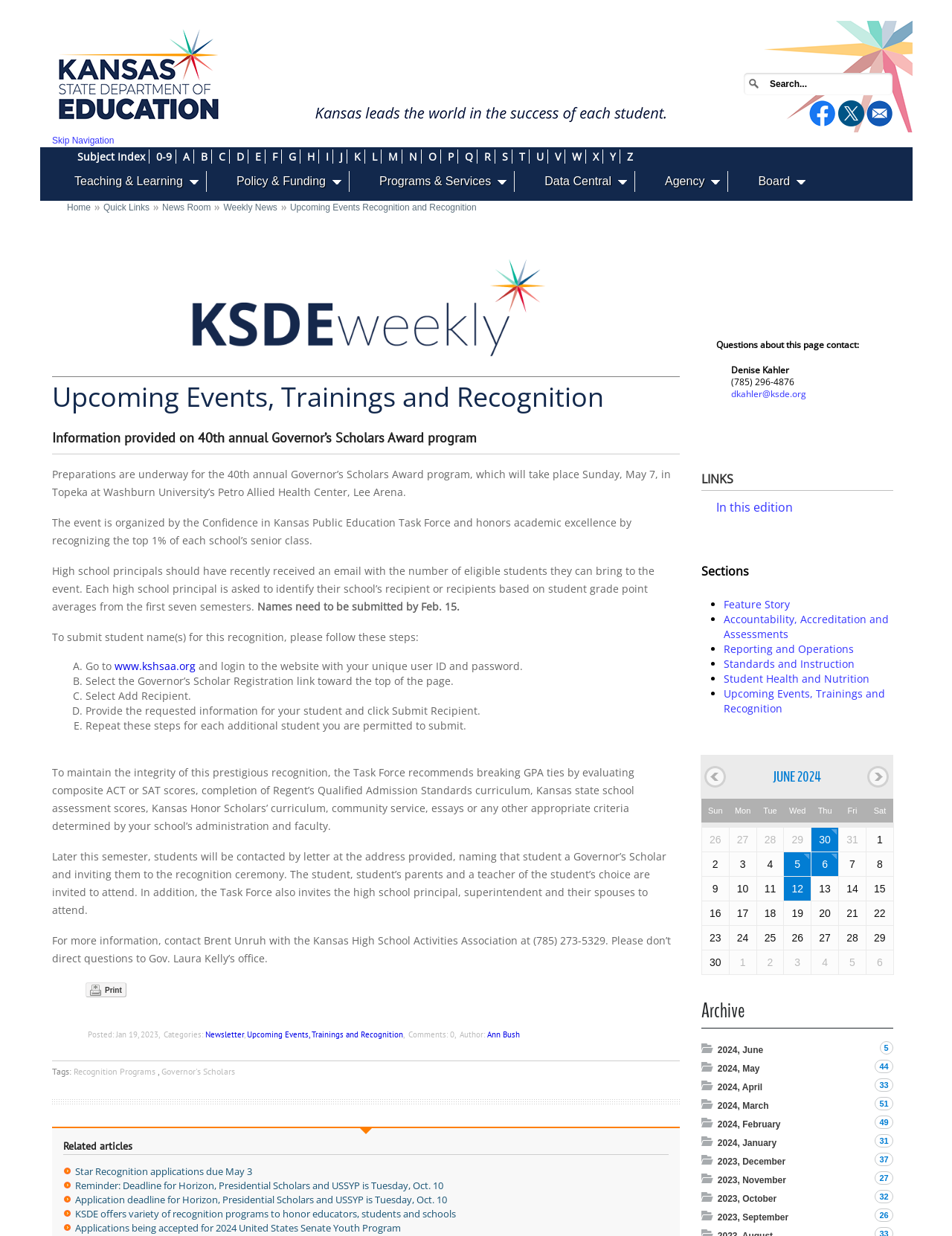Find the bounding box coordinates of the clickable element required to execute the following instruction: "Search for something". Provide the coordinates as four float numbers between 0 and 1, i.e., [left, top, right, bottom].

[0.781, 0.059, 0.938, 0.077]